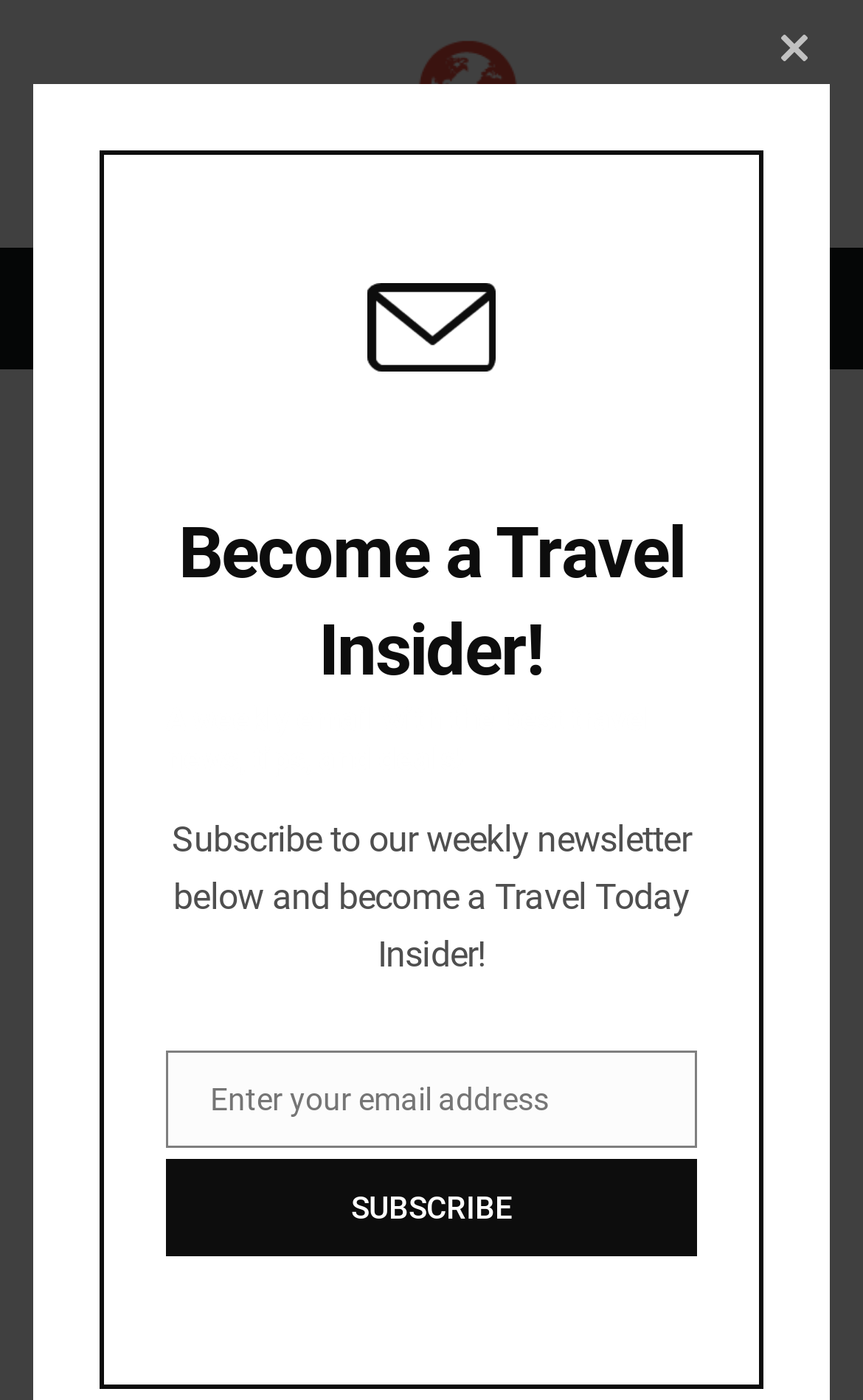What is the discount offered by Virgin Hotels NYC?
Please provide a comprehensive answer to the question based on the webpage screenshot.

According to the meta description, Virgin Hotels NYC is offering a 30% discount now through 2024, making it a great deal for guests.